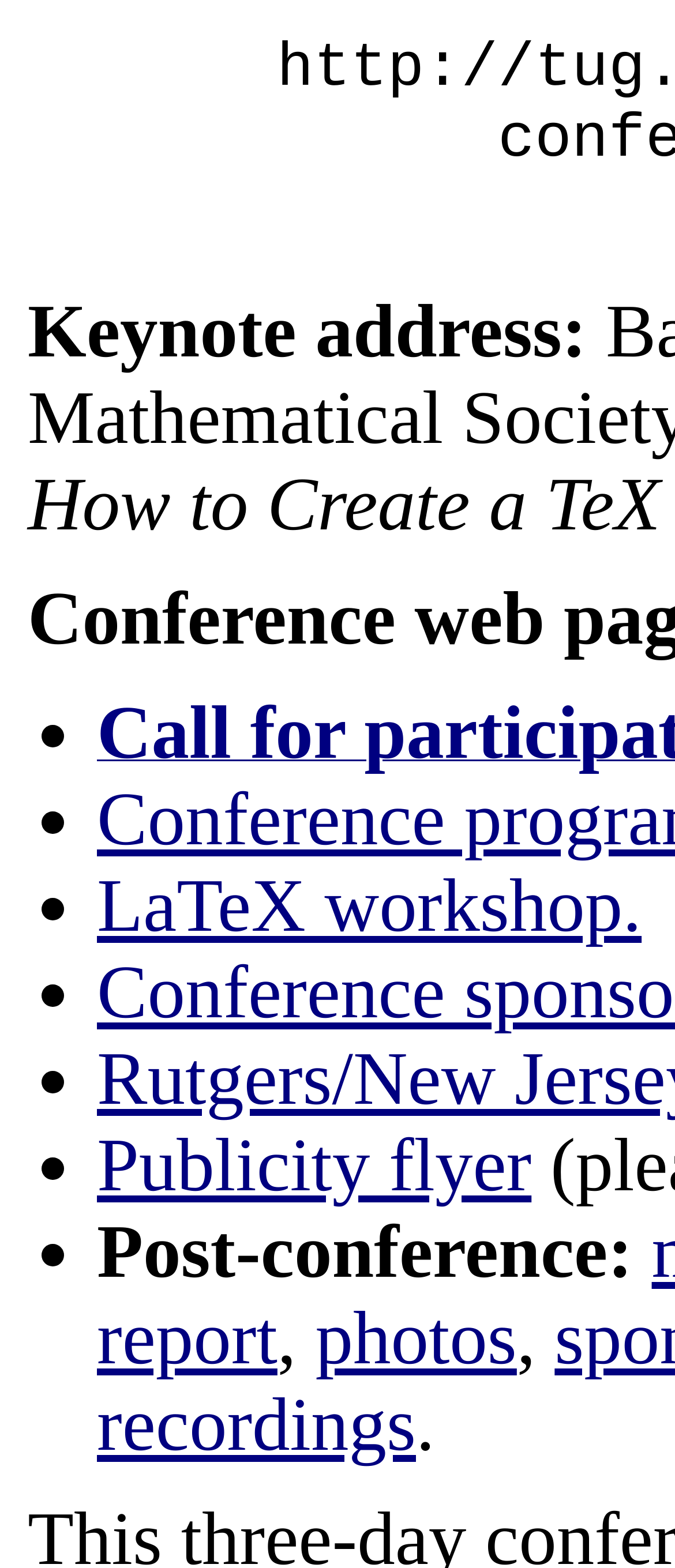Respond to the following query with just one word or a short phrase: 
What is the text after 'Post-conference:'?

report